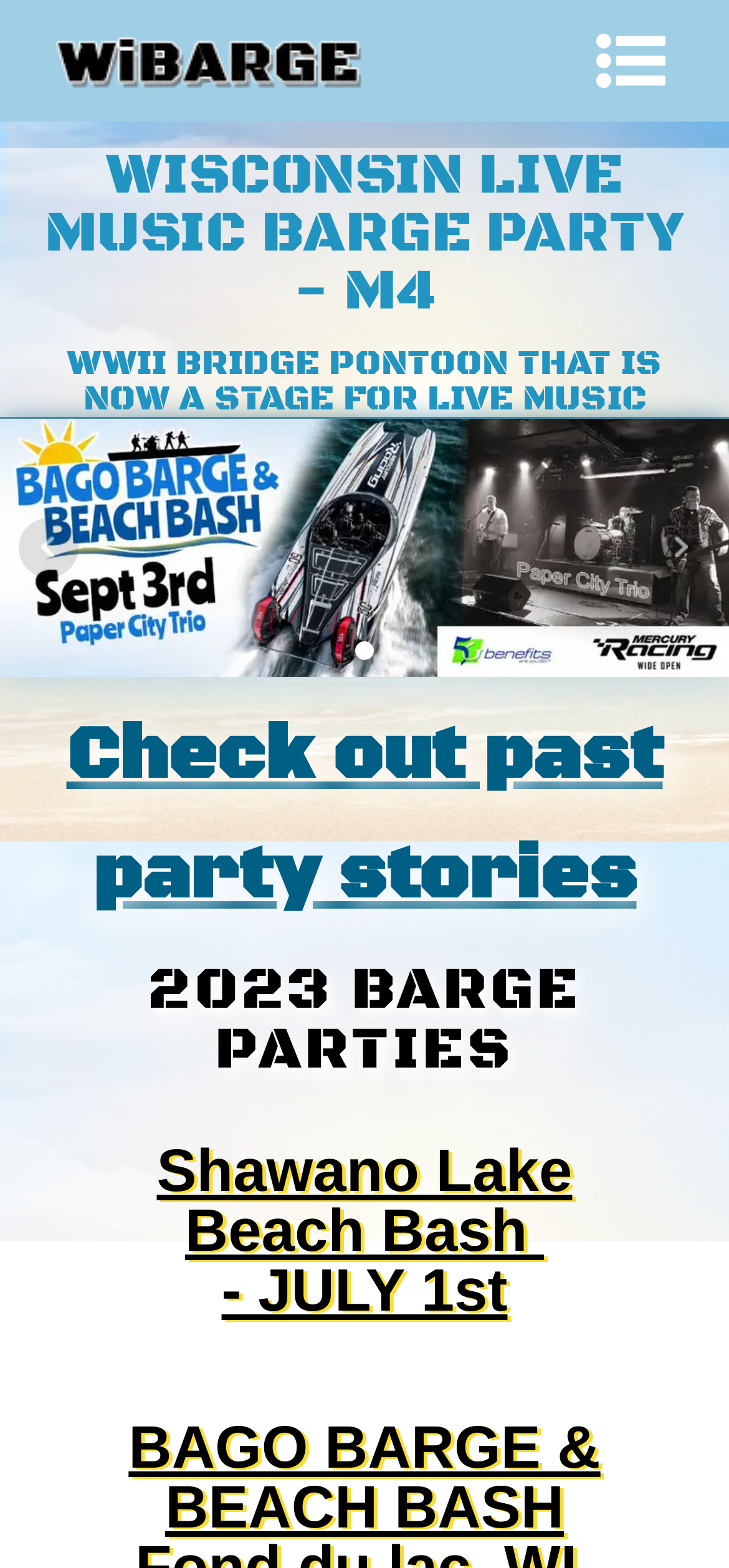From the screenshot, find the bounding box of the UI element matching this description: "Next". Supply the bounding box coordinates in the form [left, top, right, bottom], each a float between 0 and 1.

[0.892, 0.33, 0.974, 0.368]